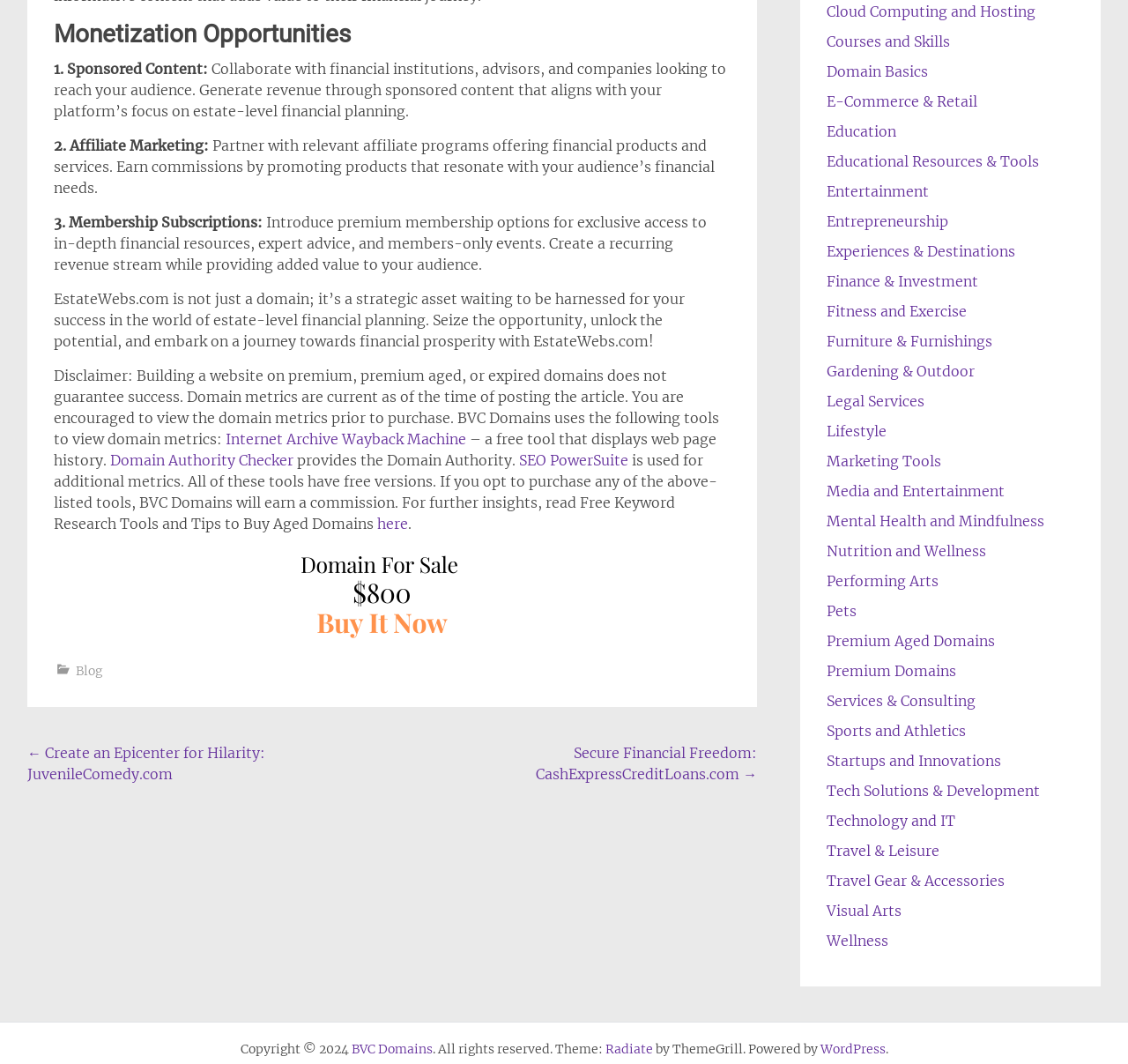Please identify the bounding box coordinates of the element I should click to complete this instruction: 'View blog'. The coordinates should be given as four float numbers between 0 and 1, like this: [left, top, right, bottom].

None